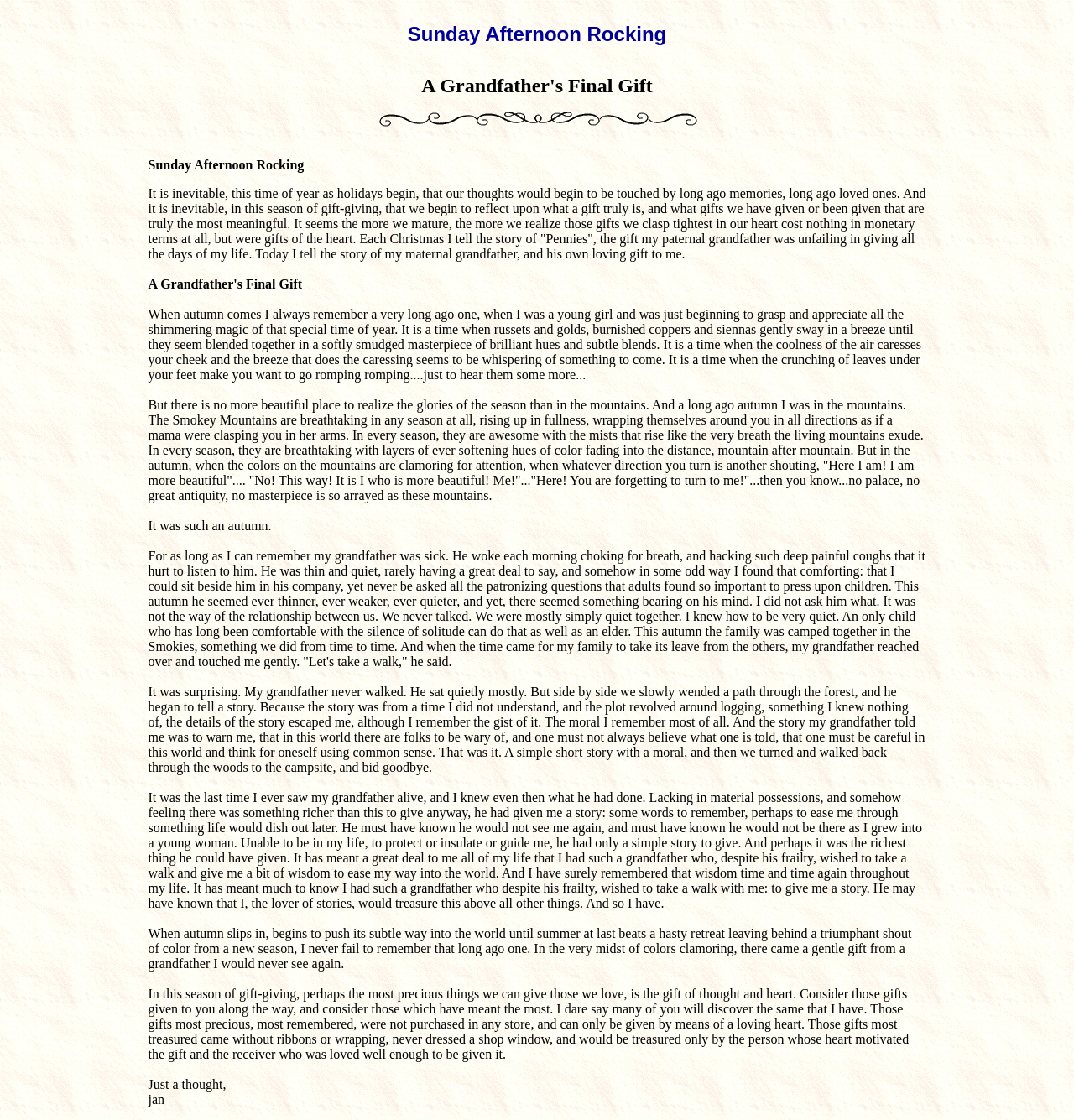Reply to the question with a single word or phrase:
What is the author's favorite season?

Autumn